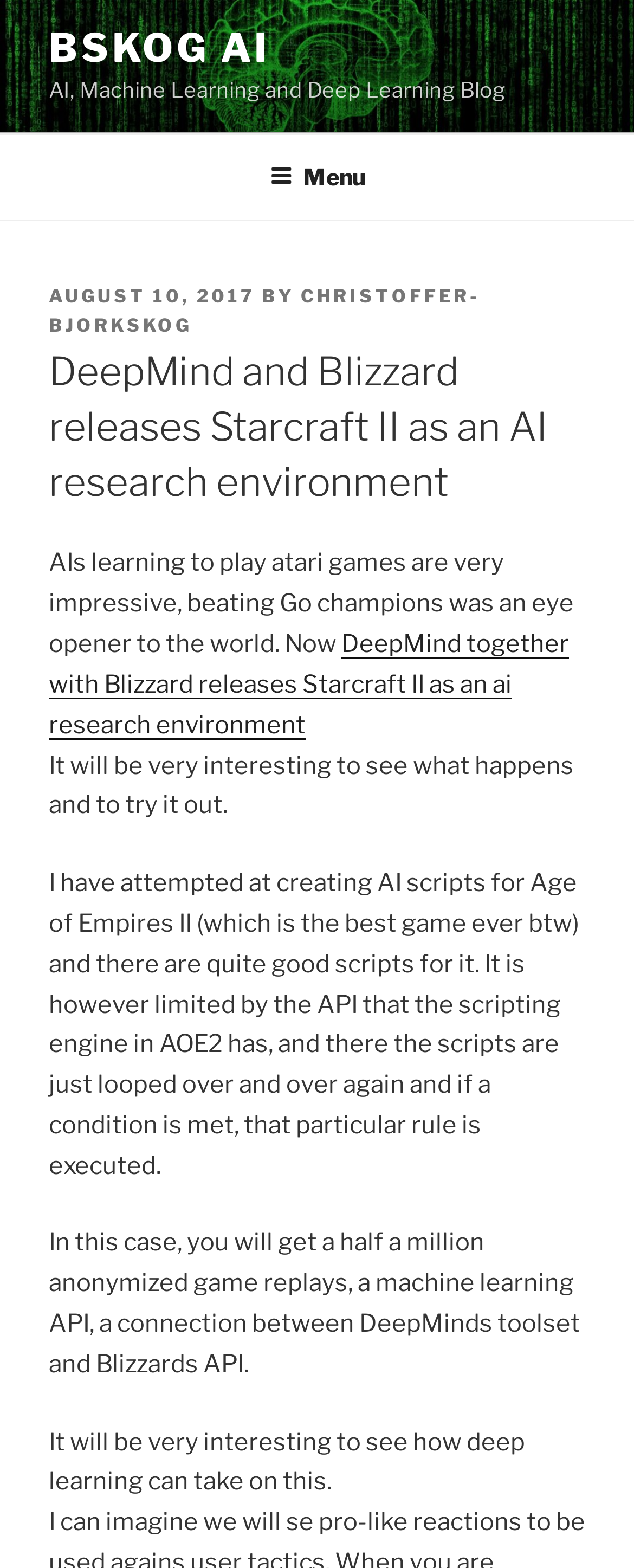Provide a thorough and detailed response to the question by examining the image: 
Who is the author of the post?

I found the author's name by looking at the top menu section, where it says 'BY' followed by the author's name 'CHRISTOFFER-BJORKSKOG'.